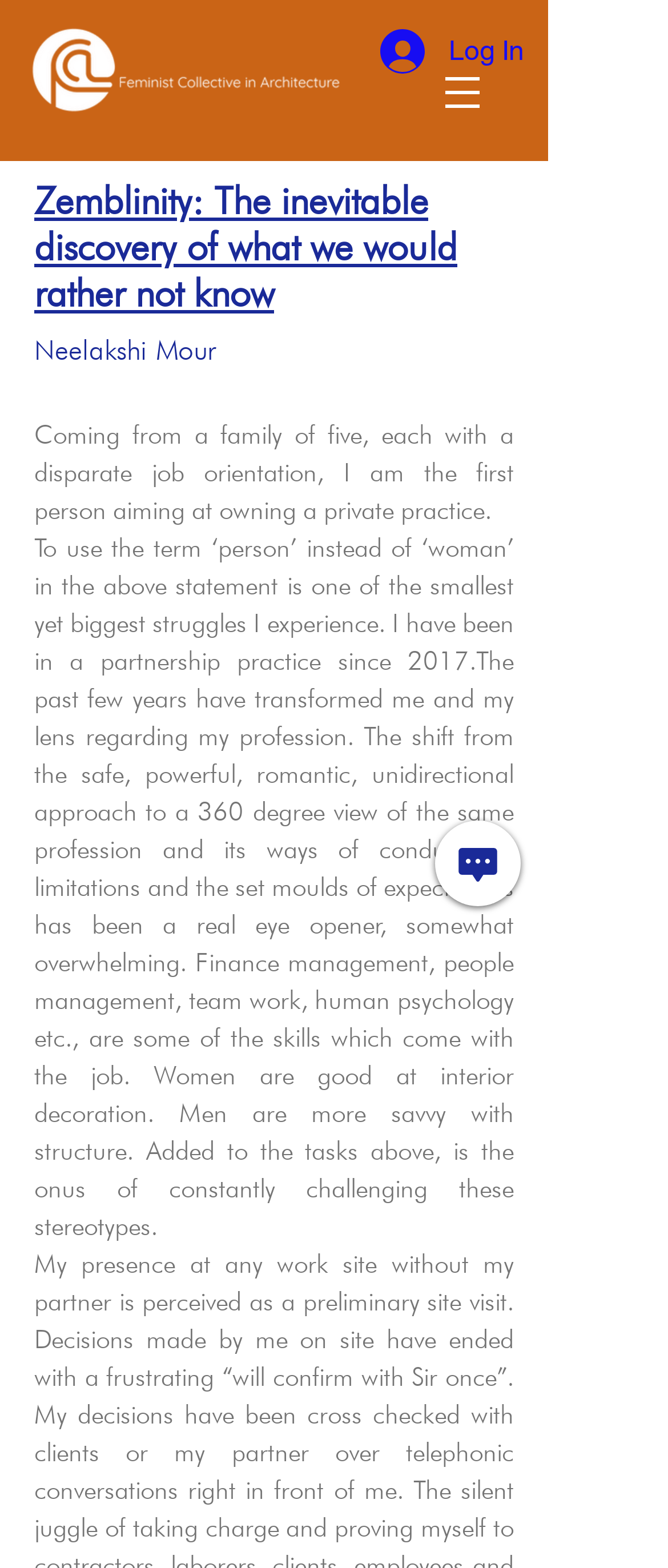Given the element description Love that will Last, specify the bounding box coordinates of the corresponding UI element in the format (top-left x, top-left y, bottom-right x, bottom-right y). All values must be between 0 and 1.

None